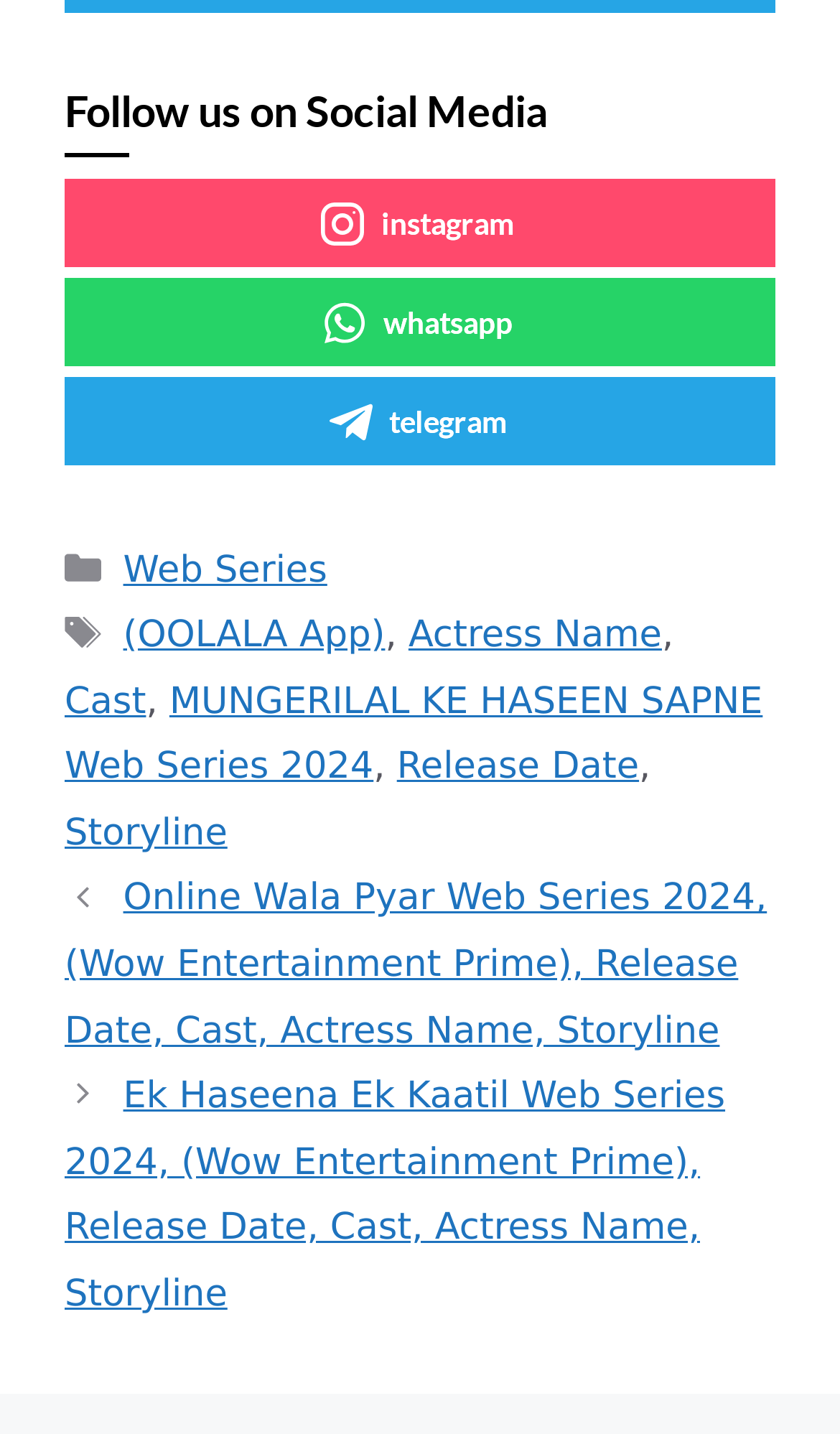Locate the bounding box of the UI element defined by this description: "telegram". The coordinates should be given as four float numbers between 0 and 1, formatted as [left, top, right, bottom].

[0.077, 0.262, 0.923, 0.324]